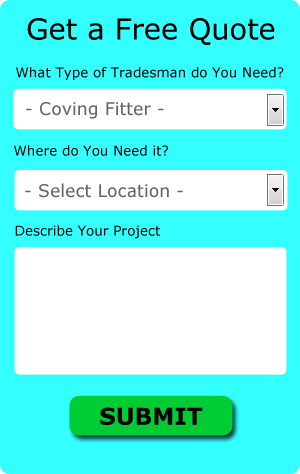Capture every detail in the image and describe it fully.

The image presents a vibrant, user-friendly form designed for visitors seeking quotes for coving fitting services. The background features a bright turquoise hue, creating an inviting atmosphere. At the top, the form prompts users with the text "Get a Free Quote," making it clear that this is a call to action. 

The dropdown menu allows users to specify the type of tradesman they need, specifically selecting "Coving Fitter." Beneath this, another dropdown enables users to indicate their location, labeled "Where do You Need it?" Lastly, a larger text area invites users to "Describe Your Project," giving them the opportunity to provide details relevant to their coving needs. 

The form concludes with a prominent green "SUBMIT" button, encouraging users to complete their request effortlessly. This image serves as an effective tool for capturing leads and facilitating communication between potential clients and tradesmen in the coving fitting sector.